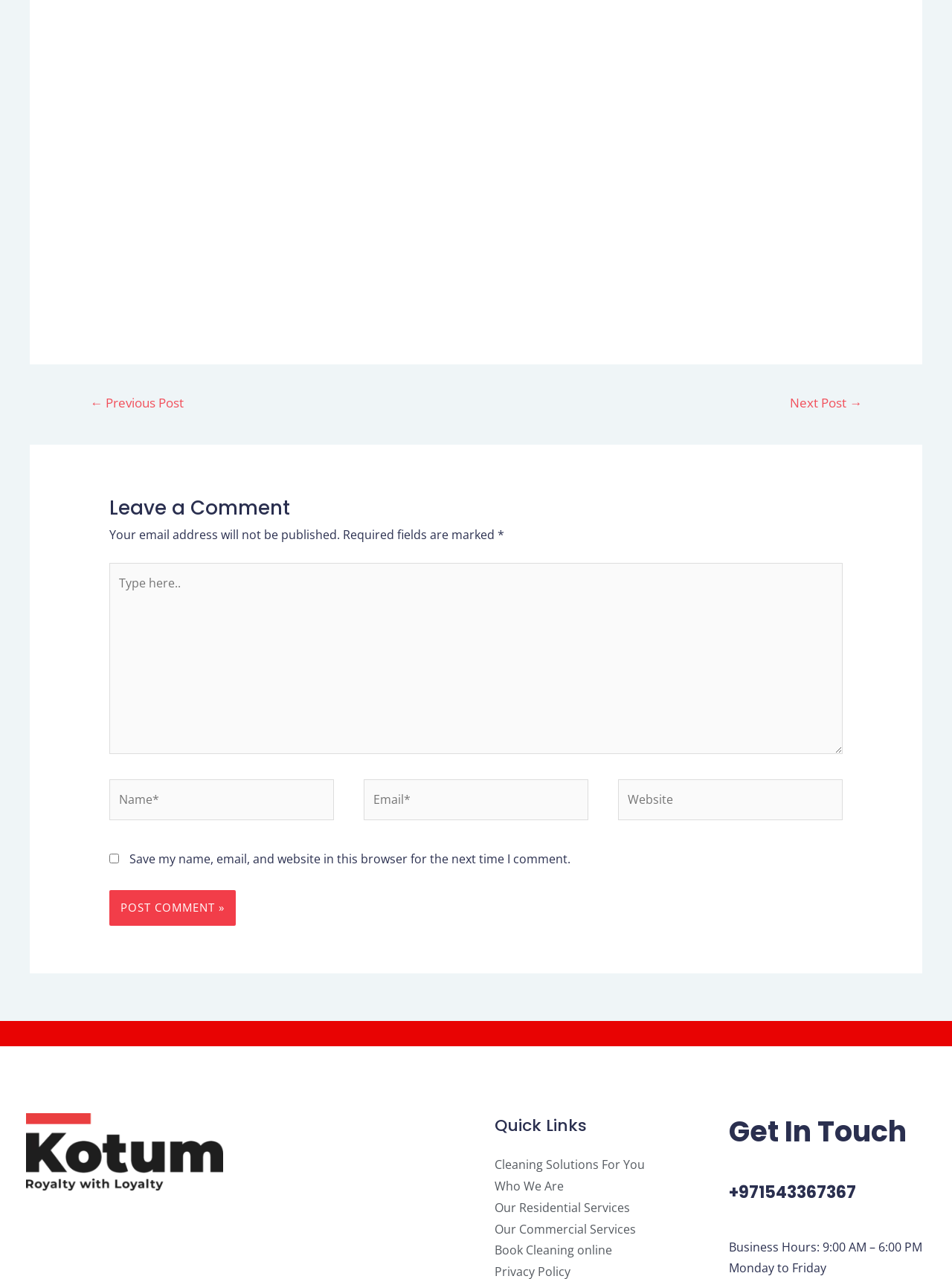Determine the bounding box coordinates of the region that needs to be clicked to achieve the task: "Type in the comment box".

[0.115, 0.44, 0.885, 0.589]